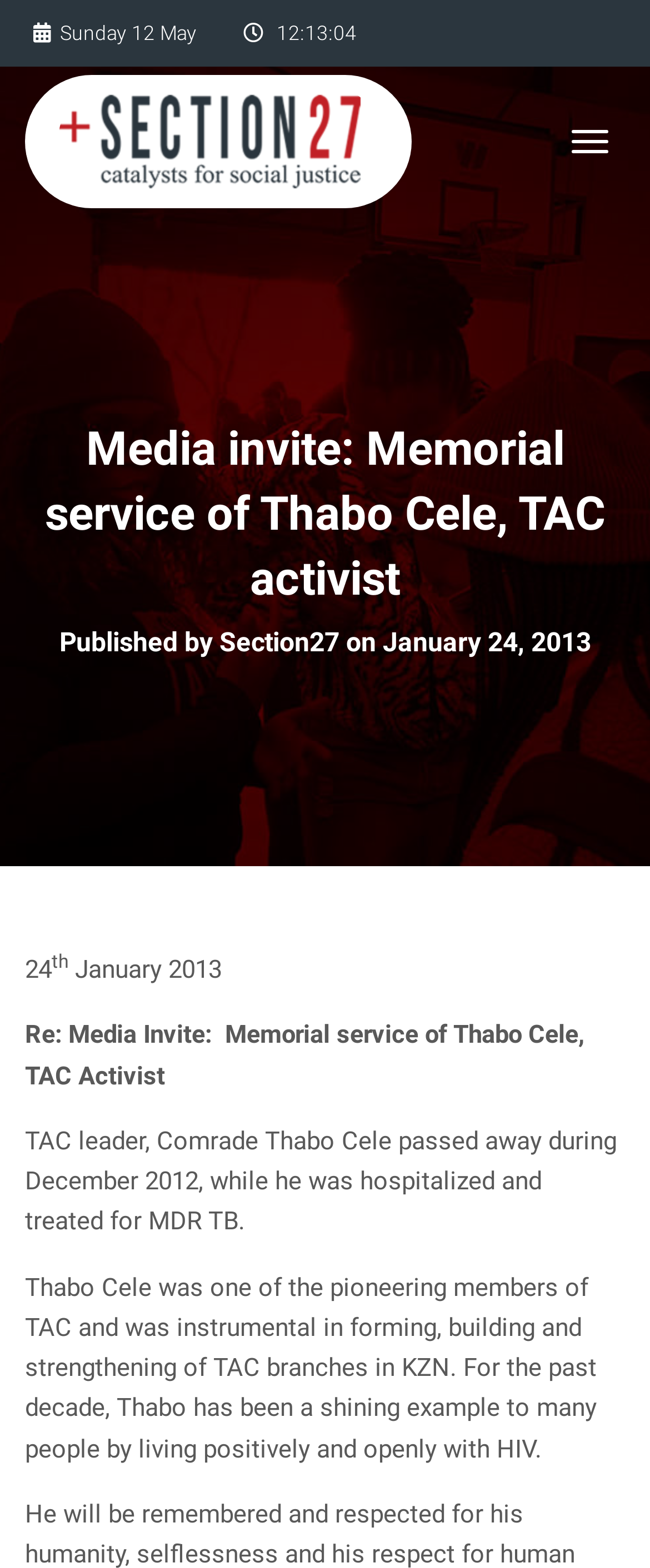From the details in the image, provide a thorough response to the question: What was Thabo Cele's role in TAC?

I found Thabo Cele's role in TAC by reading the static text element that describes his contributions to the organization, which mentions that he was 'one of the pioneering members of TAC'.